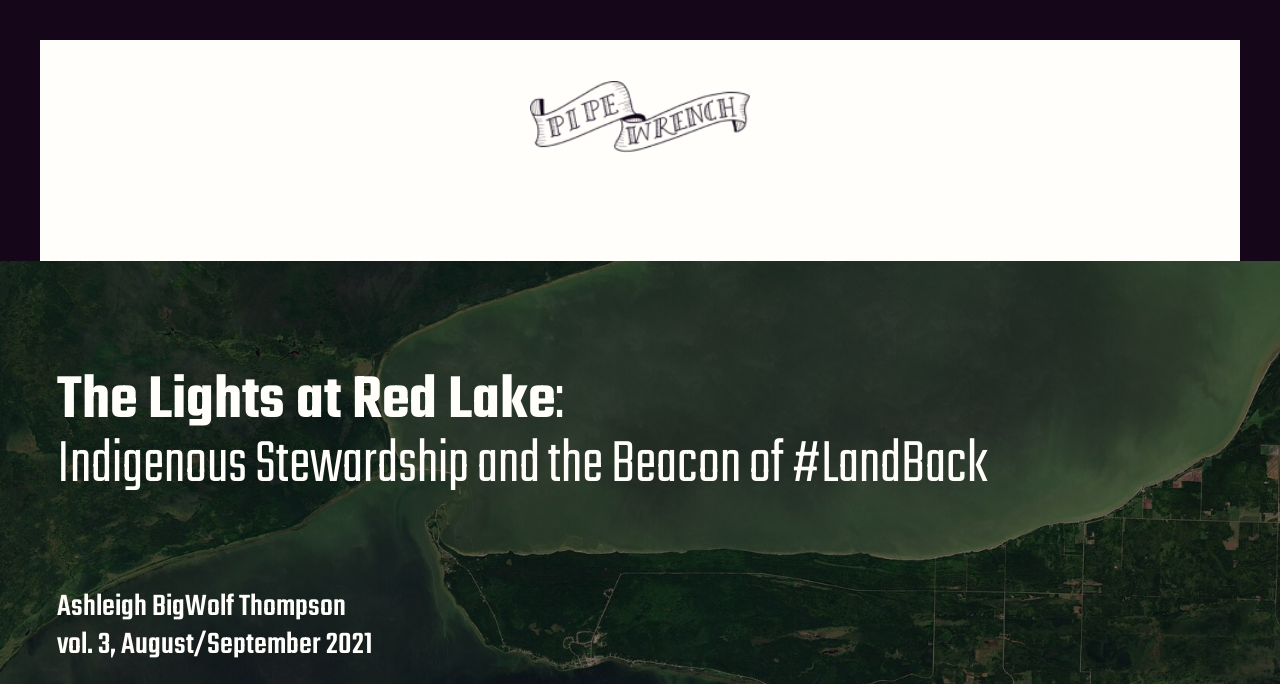Locate the UI element described by alt="Pipe Wrench" and provide its bounding box coordinates. Use the format (top-left x, top-left y, bottom-right x, bottom-right y) with all values as floating point numbers between 0 and 1.

[0.414, 0.118, 0.586, 0.224]